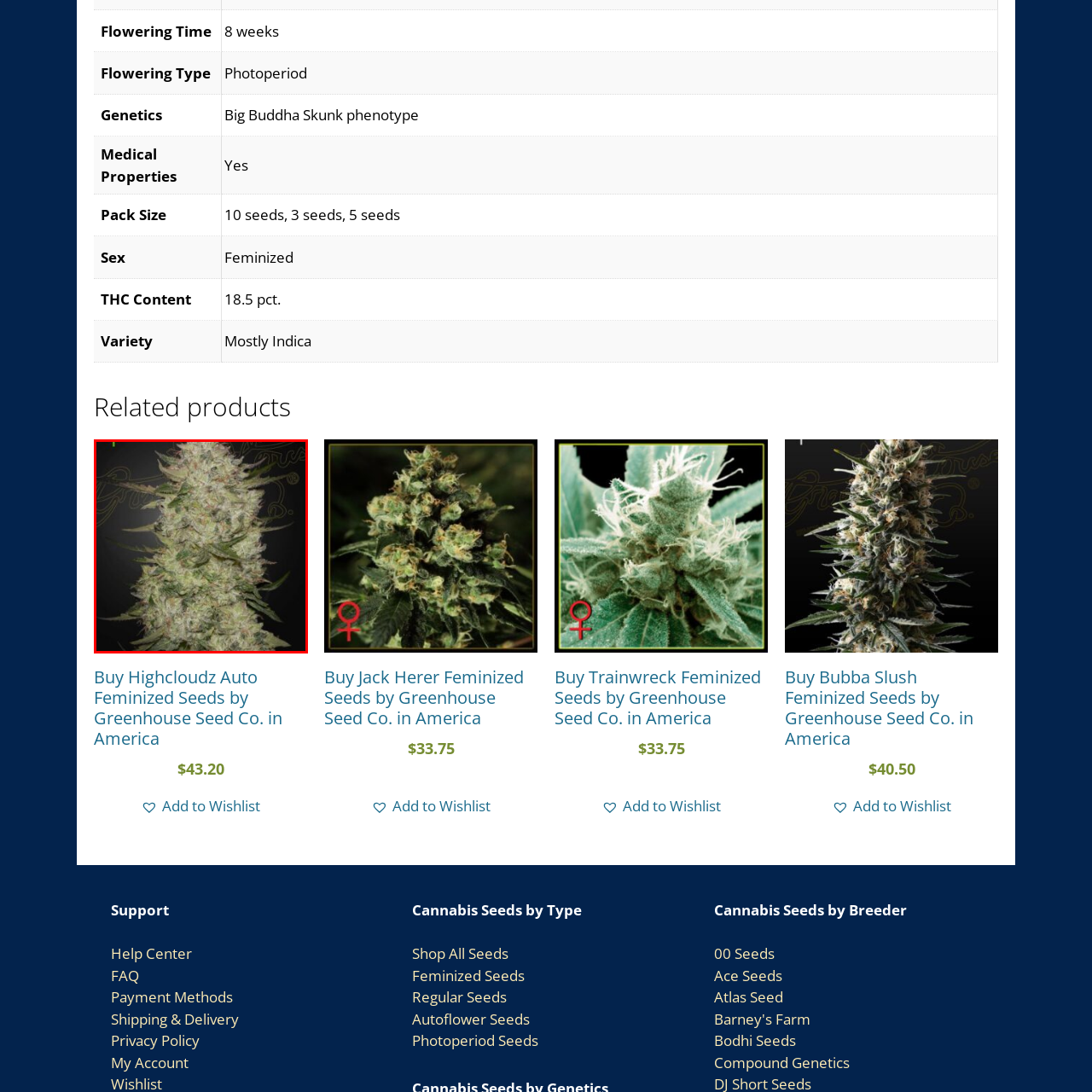What is the purpose of the dark background in the image?
Observe the image within the red bounding box and respond to the question with a detailed answer, relying on the image for information.

The dark background in the image is used to highlight the intricate details of the plant's trichomes and calyxes, showcasing the quality and readiness of the Highcloudz Auto Feminized Seeds for cultivation.